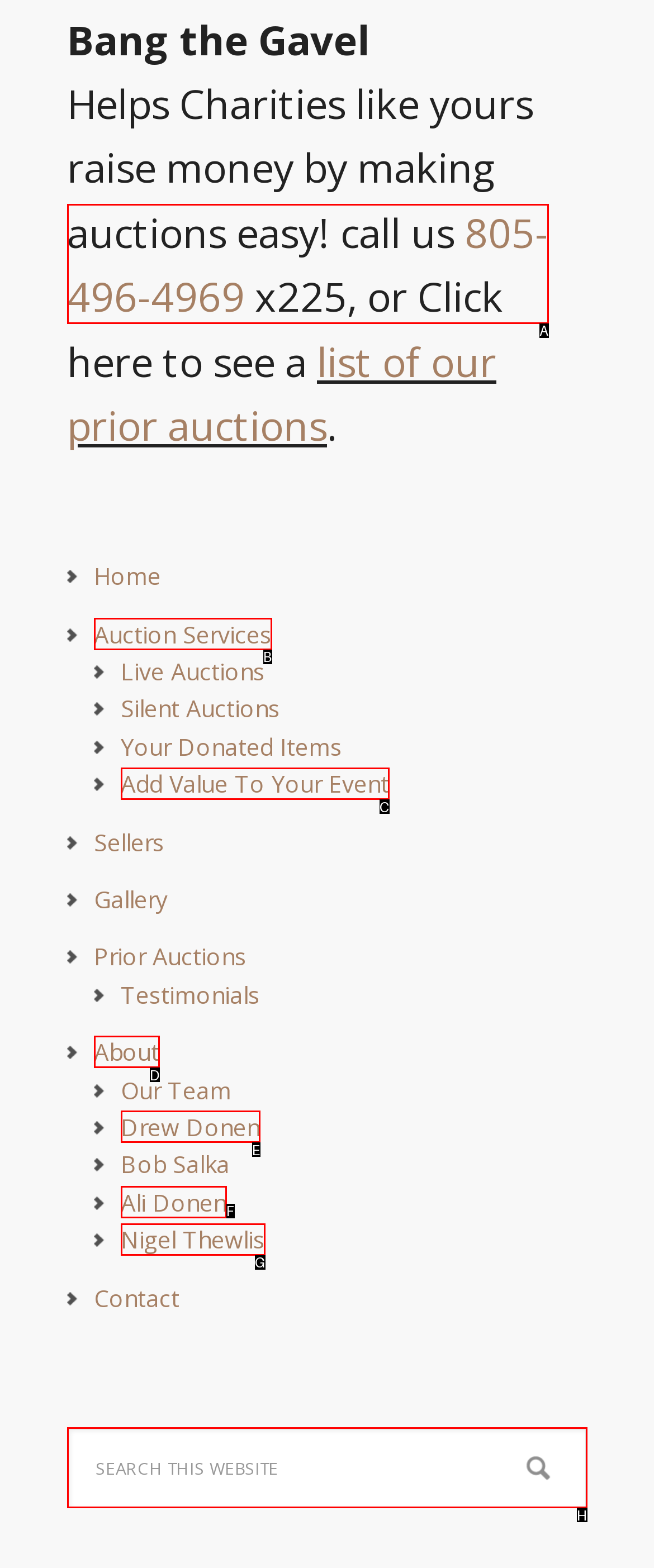Assess the description: Add Value To Your Event and select the option that matches. Provide the letter of the chosen option directly from the given choices.

C